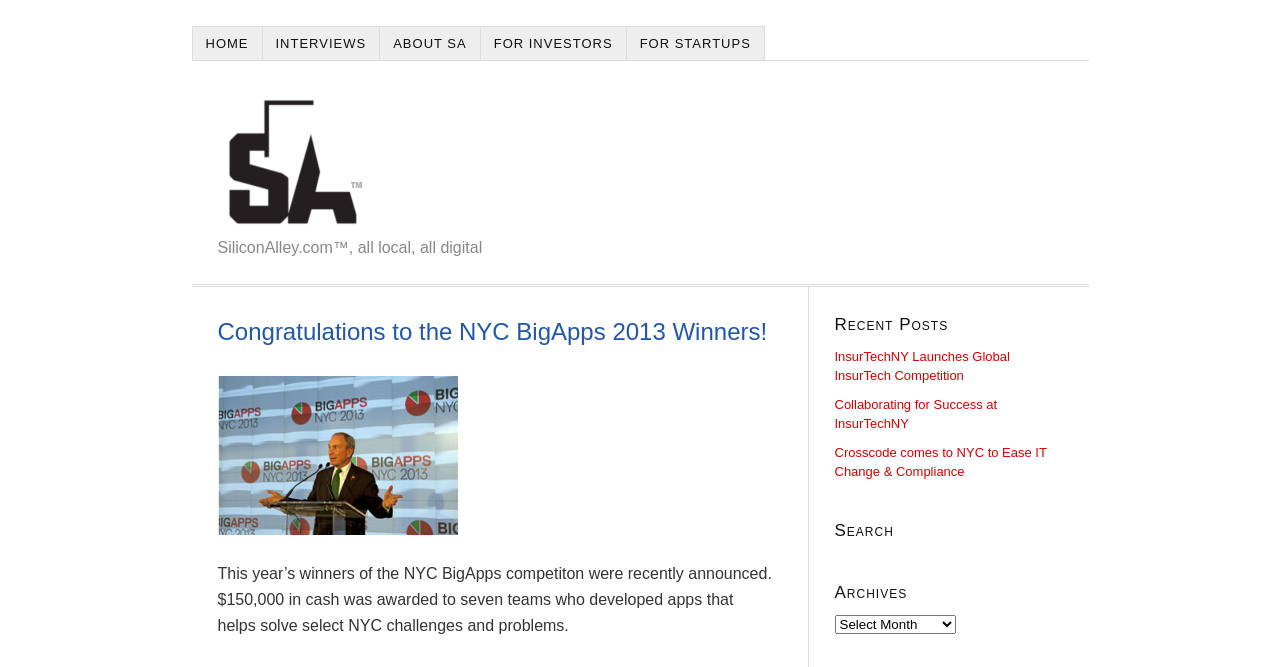Identify the bounding box coordinates of the clickable region required to complete the instruction: "go to home page". The coordinates should be given as four float numbers within the range of 0 and 1, i.e., [left, top, right, bottom].

[0.15, 0.039, 0.205, 0.091]